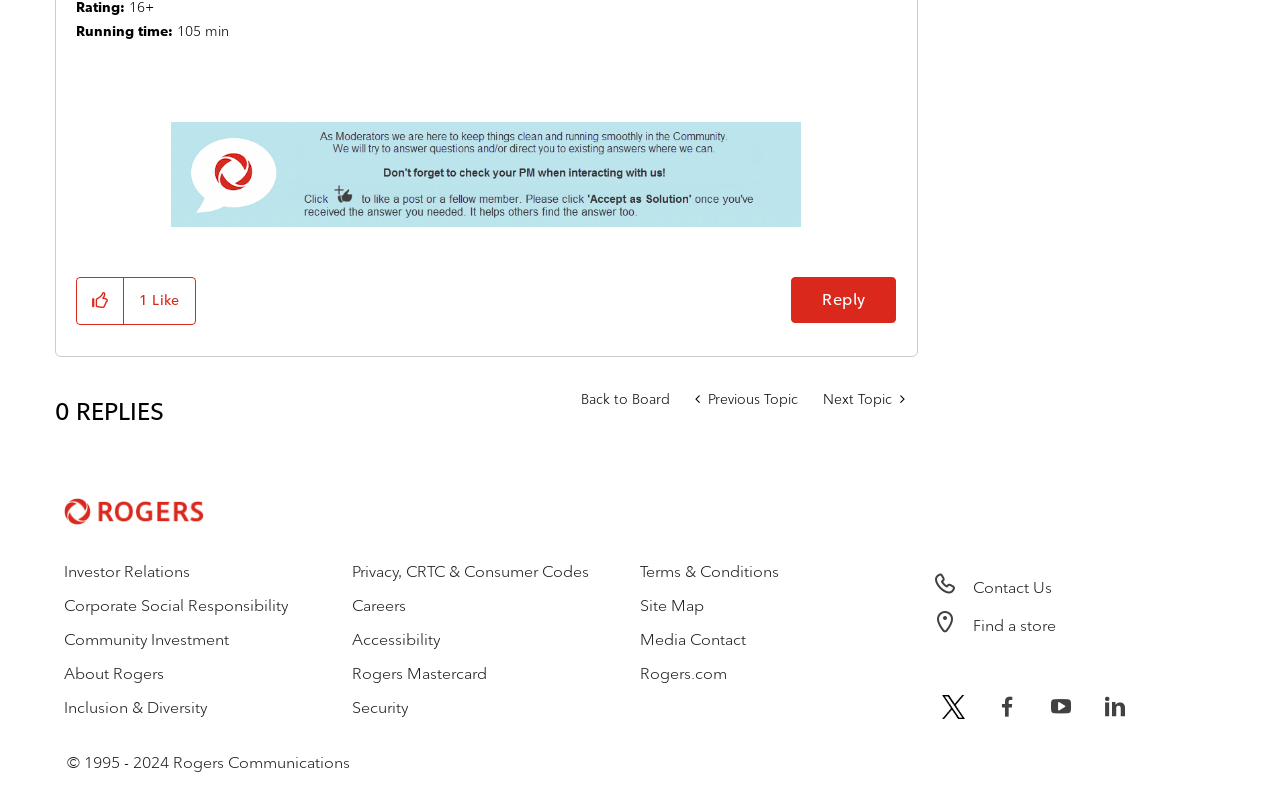By analyzing the image, answer the following question with a detailed response: What is the year range of the copyright?

The year range of the copyright can be found in the static text element '© 1995 - 2024 Rogers Communications'.